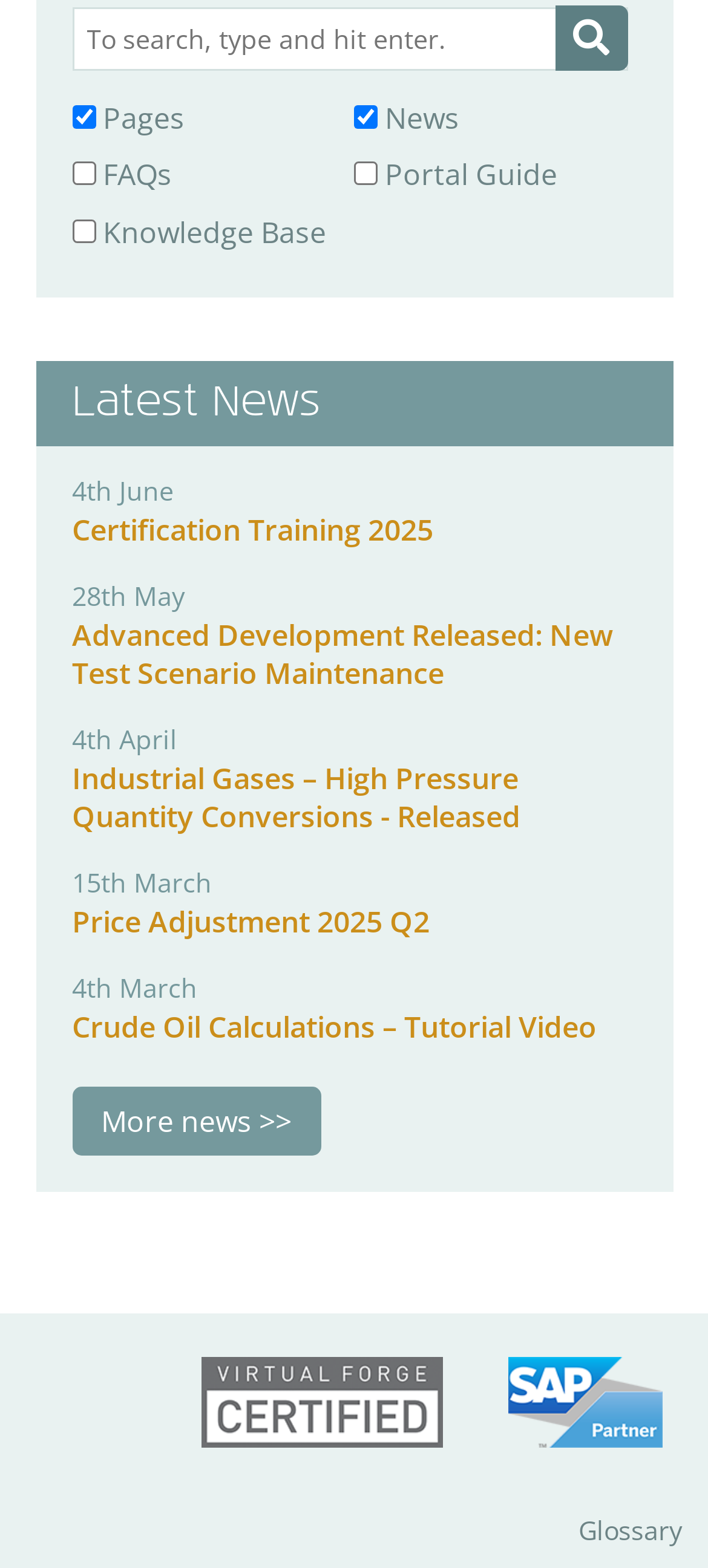What is the position of the 'More news >>' link?
Your answer should be a single word or phrase derived from the screenshot.

Below the news items